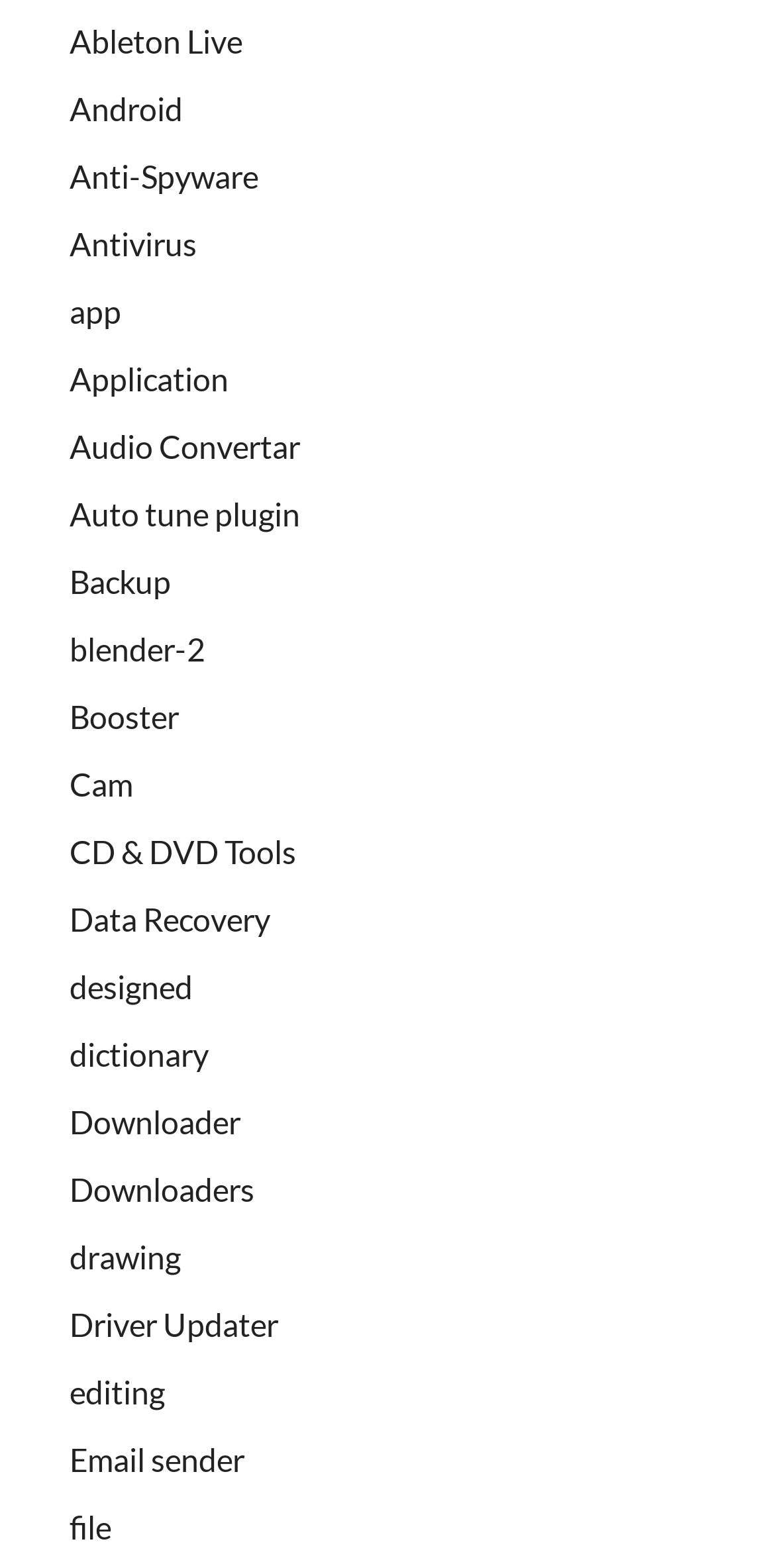Can you show the bounding box coordinates of the region to click on to complete the task described in the instruction: "Access Data Recovery"?

[0.09, 0.574, 0.349, 0.598]